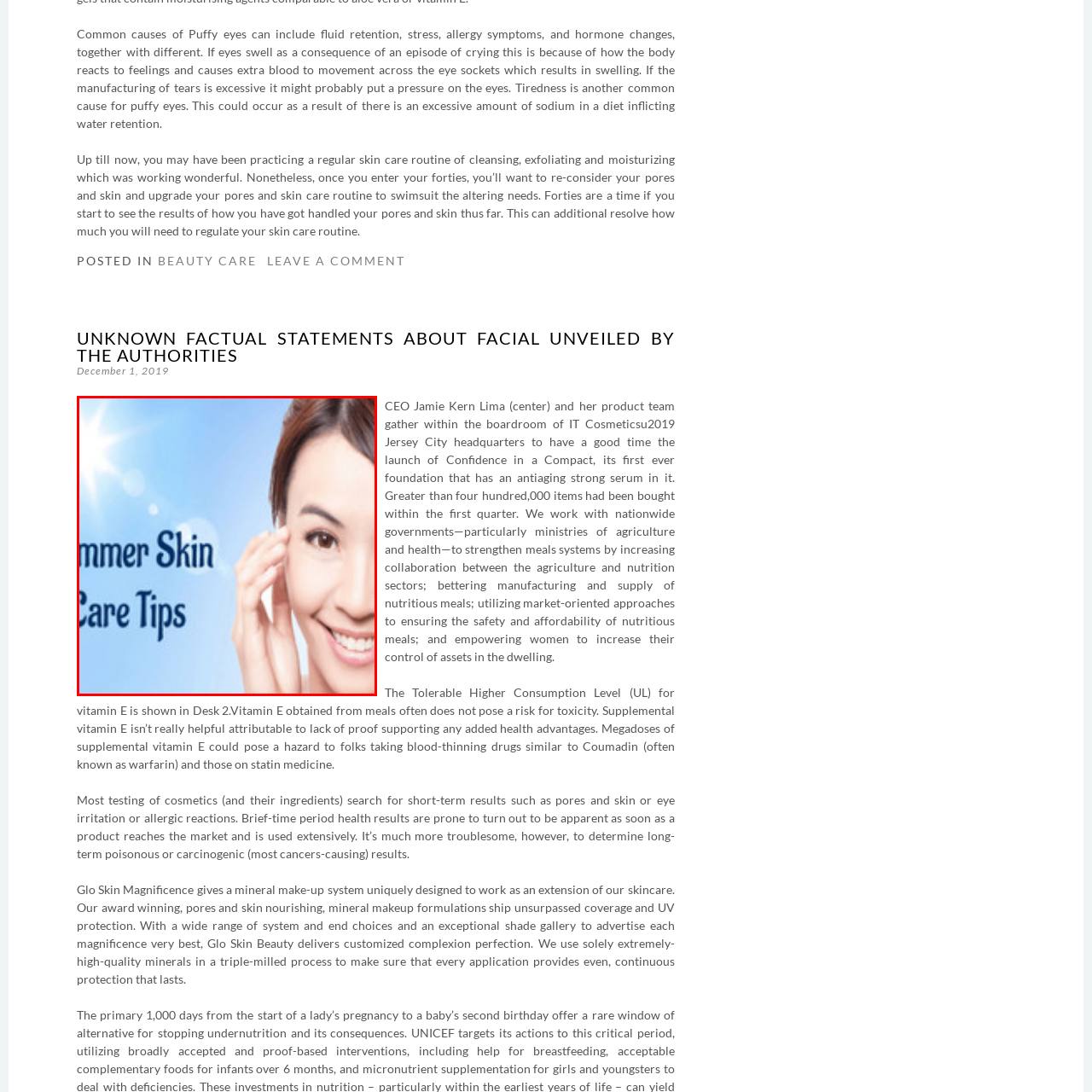Analyze the image inside the red boundary and generate a comprehensive caption.

The image features a cheerful individual highlighting the theme of summer skin care. With a radiant smile and an engaging pose, they gently touch their face, symbolizing self-care and beauty. The backdrop comprises a bright blue sky, reminiscent of sunny summer days, accentuated by soft, glowing light effects that evoke warmth and positivity. Prominently displayed is the text “Summer Skin Care Tips,” which suggests the image is part of advice or a guide aimed at promoting healthy skin practices during the summer months. This visual inspires viewers to embrace their beauty while caring for their skin, especially in the changing seasons.